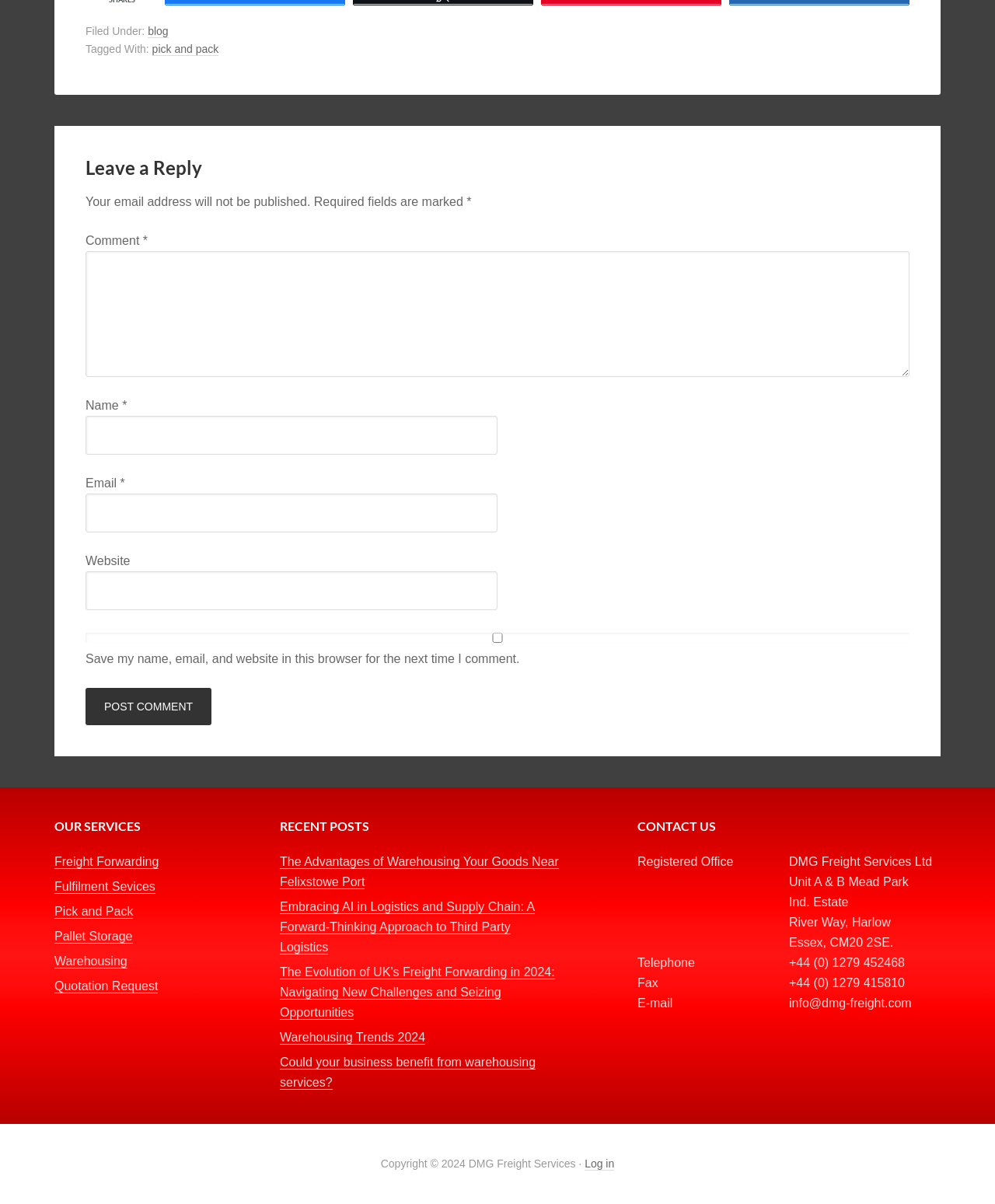Respond to the question below with a single word or phrase:
What is the topic of the recent post 'The Advantages of Warehousing Your Goods Near Felixstowe Port'?

Warehousing